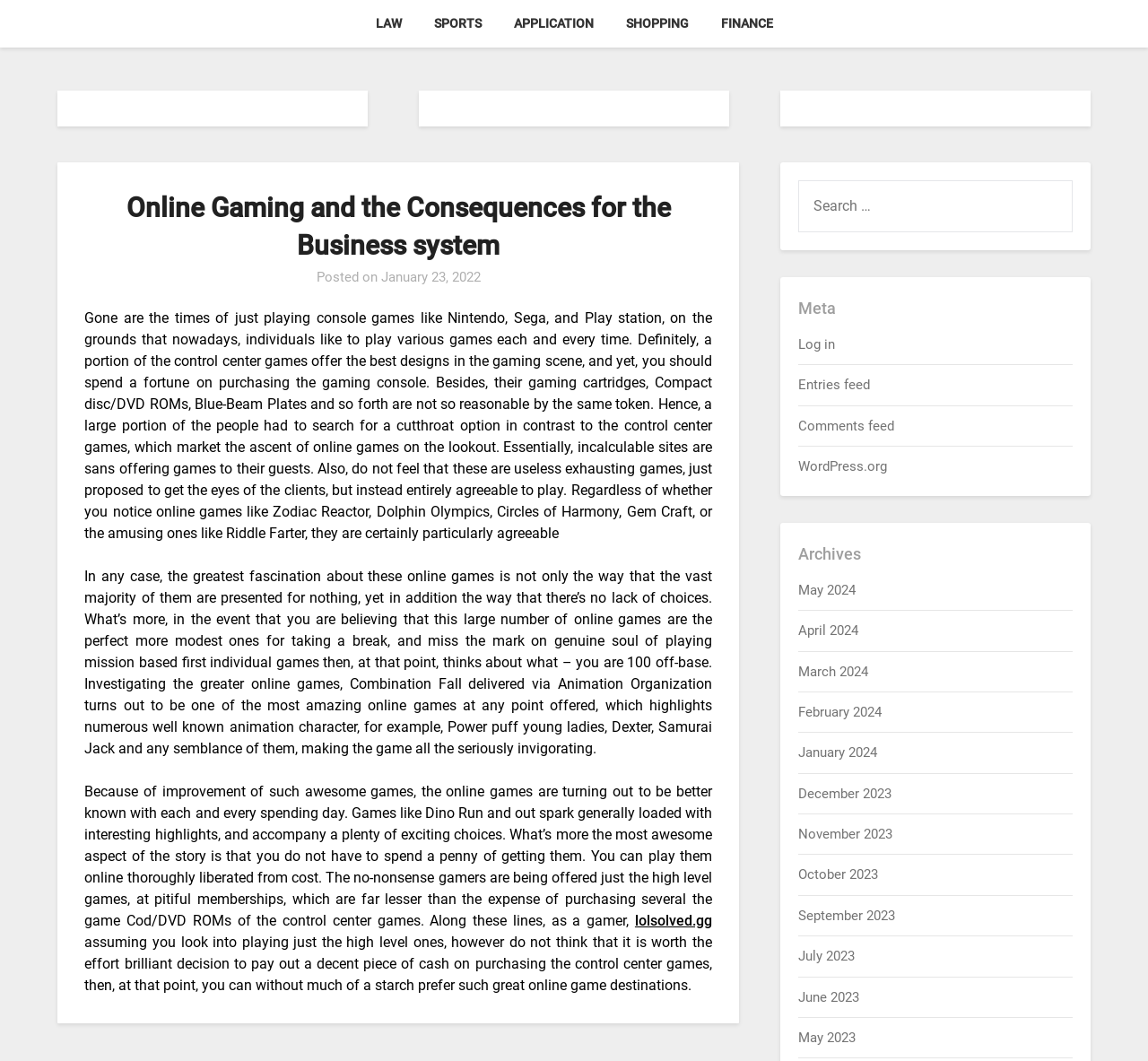Use a single word or phrase to respond to the question:
What is the name of the online game mentioned?

Combination Fall